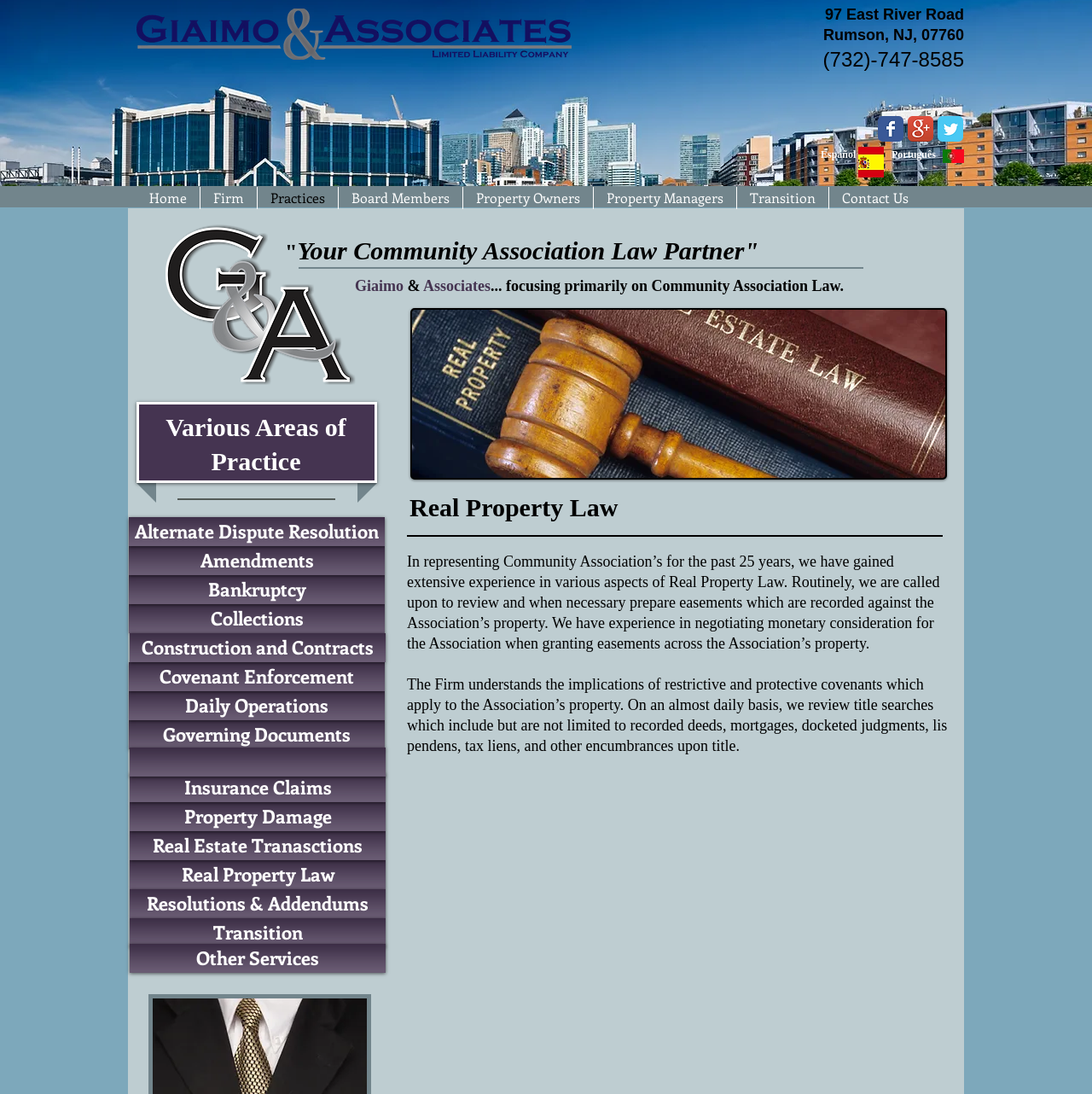Please give a one-word or short phrase response to the following question: 
What is the phone number of the law firm?

(732)-747-8585